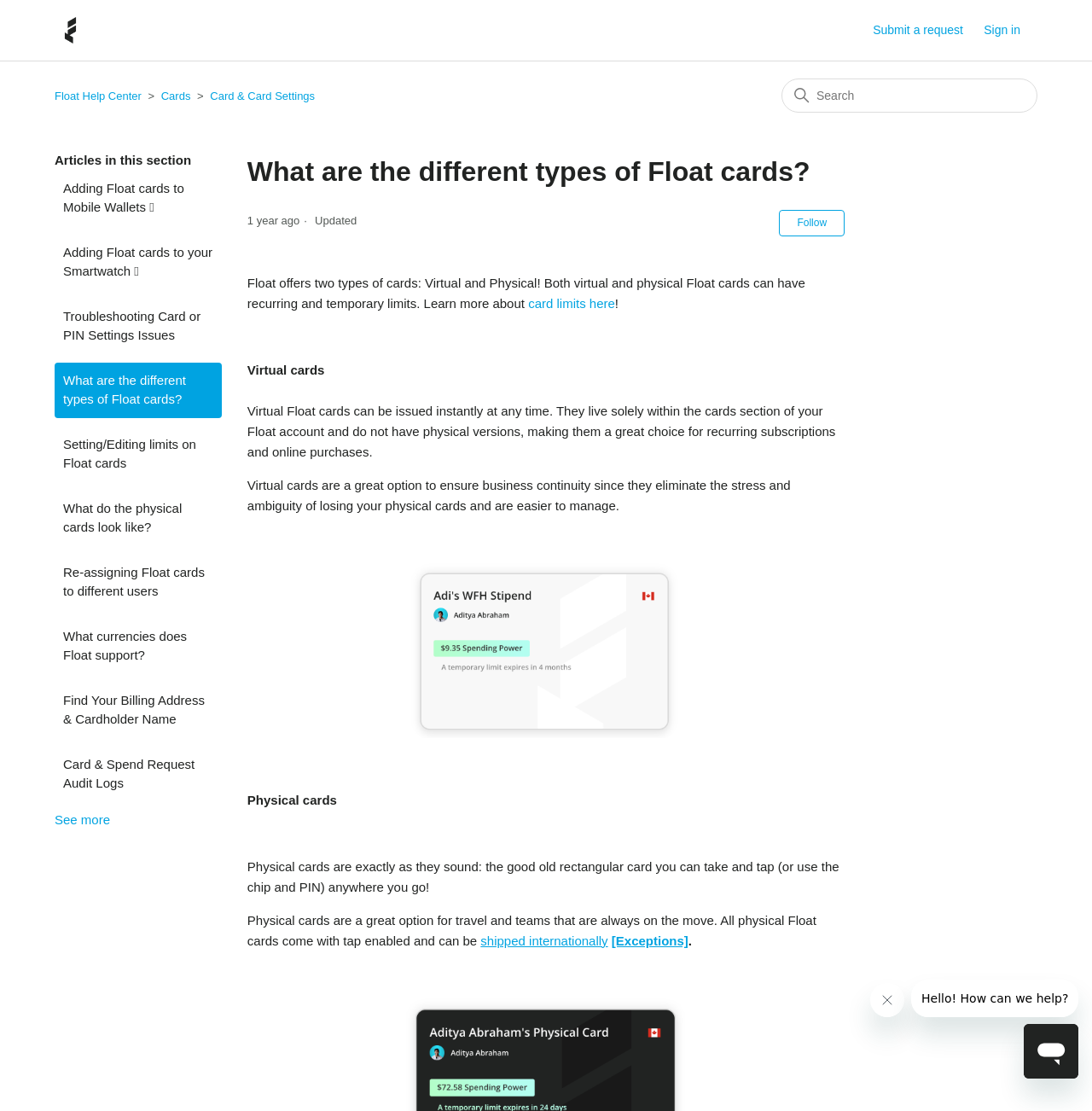Please extract the title of the webpage.

What are the different types of Float cards?